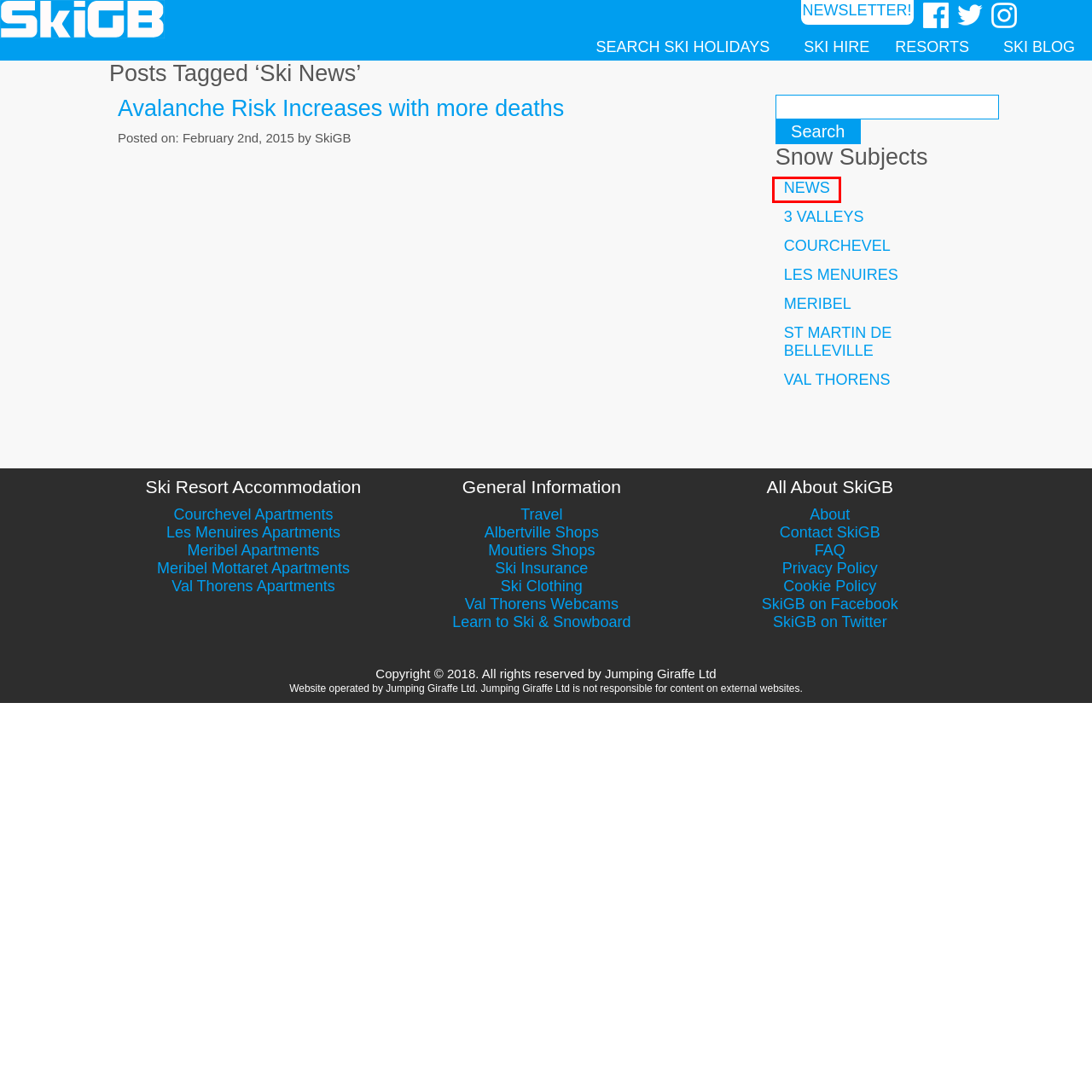You are given a screenshot depicting a webpage with a red bounding box around a UI element. Select the description that best corresponds to the new webpage after clicking the selected element. Here are the choices:
A. The Best Skiing Newsletter!
B. Val Thorens Webcams in resort and on the mountains, also the 3 valleys
C. Ski Holidays in Val Thorens, Meribel & Courchevel, 3 Valleys, France
D. Meribel Mottaret Apartments to Rent, Large Selection whole resort
E. The latest Ski News from the 3 Valleys
F. Meribel Apartments to Rent, large selection to choose from
G. Contact SkiGB
H. 3 Valleys Ski Area in France, Courchevel, Meribel & Val Thorens

E